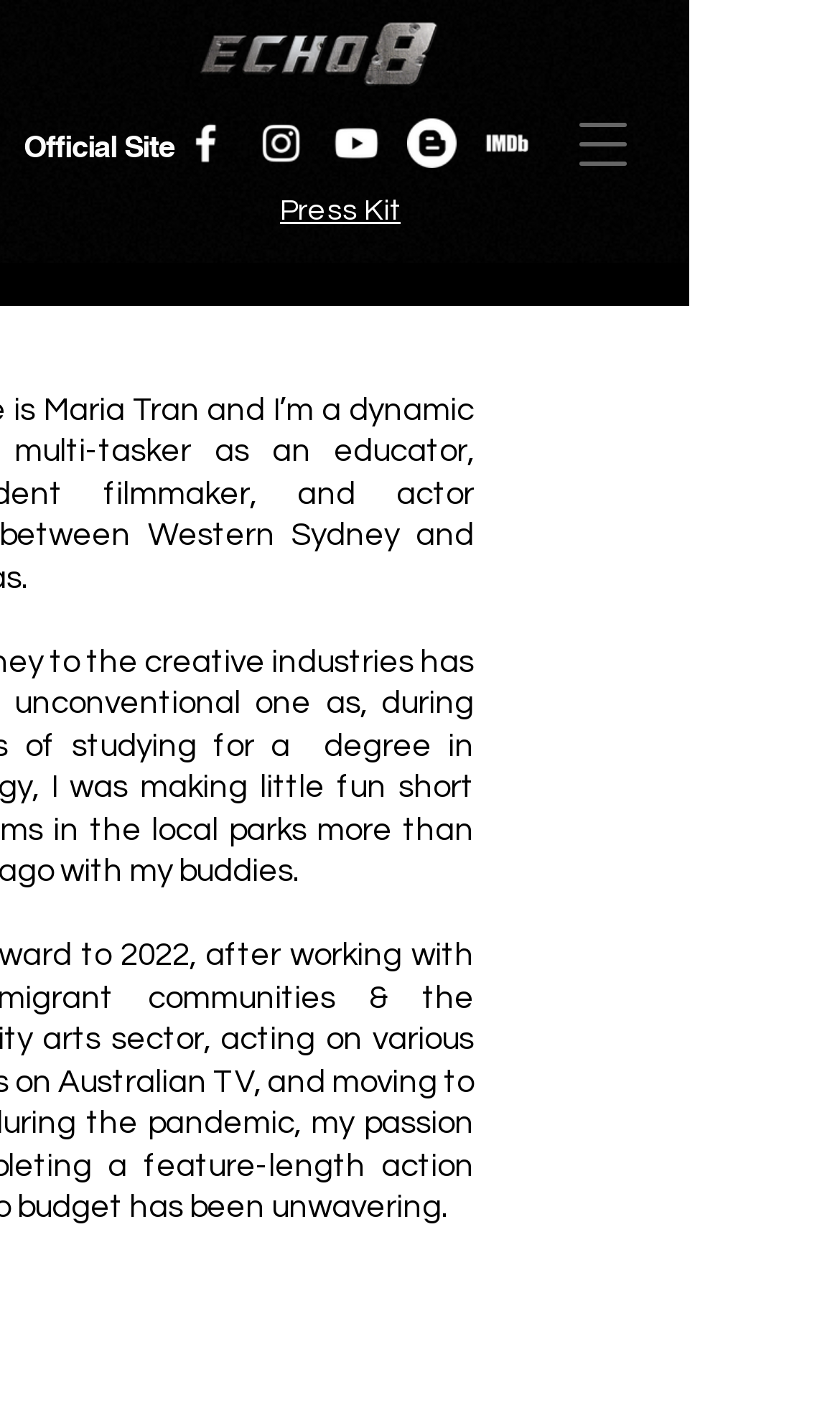Determine the bounding box coordinates for the element that should be clicked to follow this instruction: "Go to Facebook". The coordinates should be given as four float numbers between 0 and 1, in the format [left, top, right, bottom].

[0.215, 0.083, 0.274, 0.118]